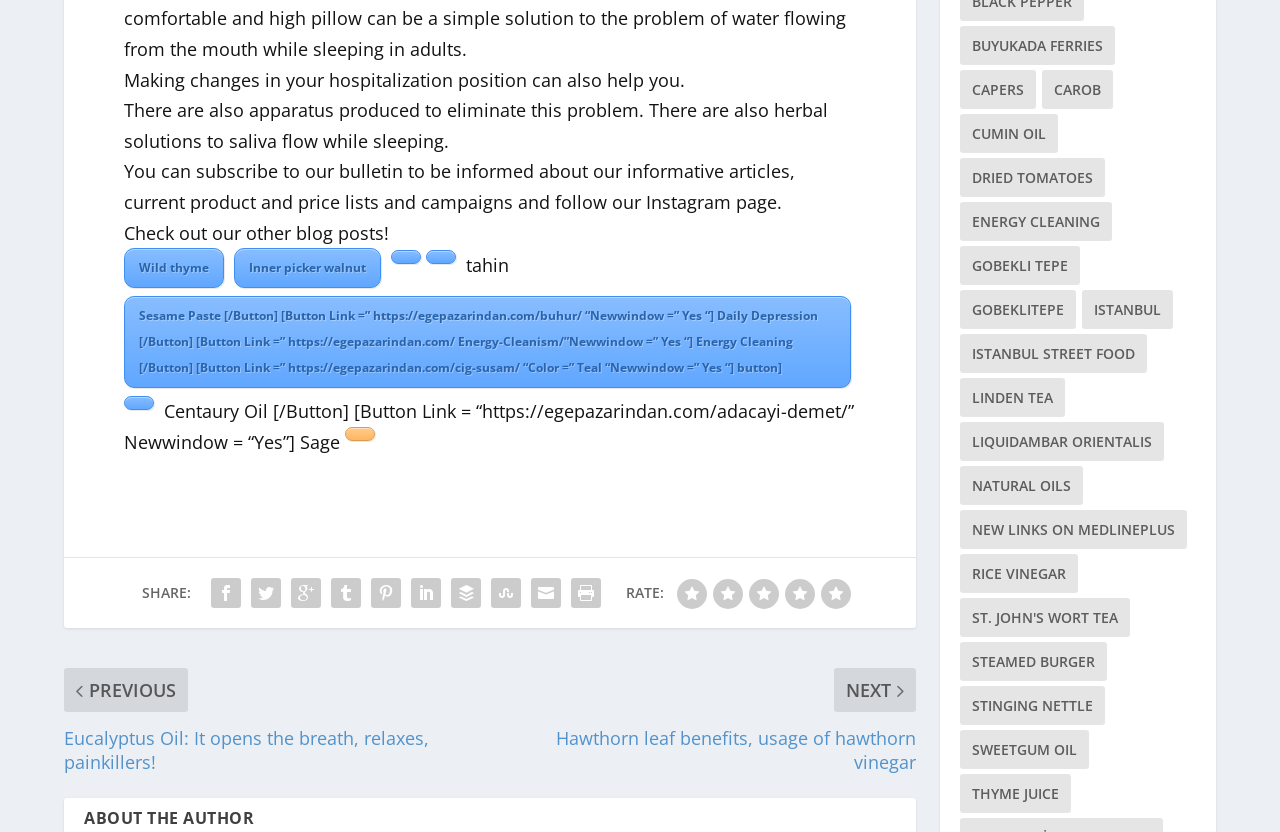Determine the bounding box coordinates of the area to click in order to meet this instruction: "Subscribe to the bulletin".

[0.097, 0.224, 0.621, 0.29]